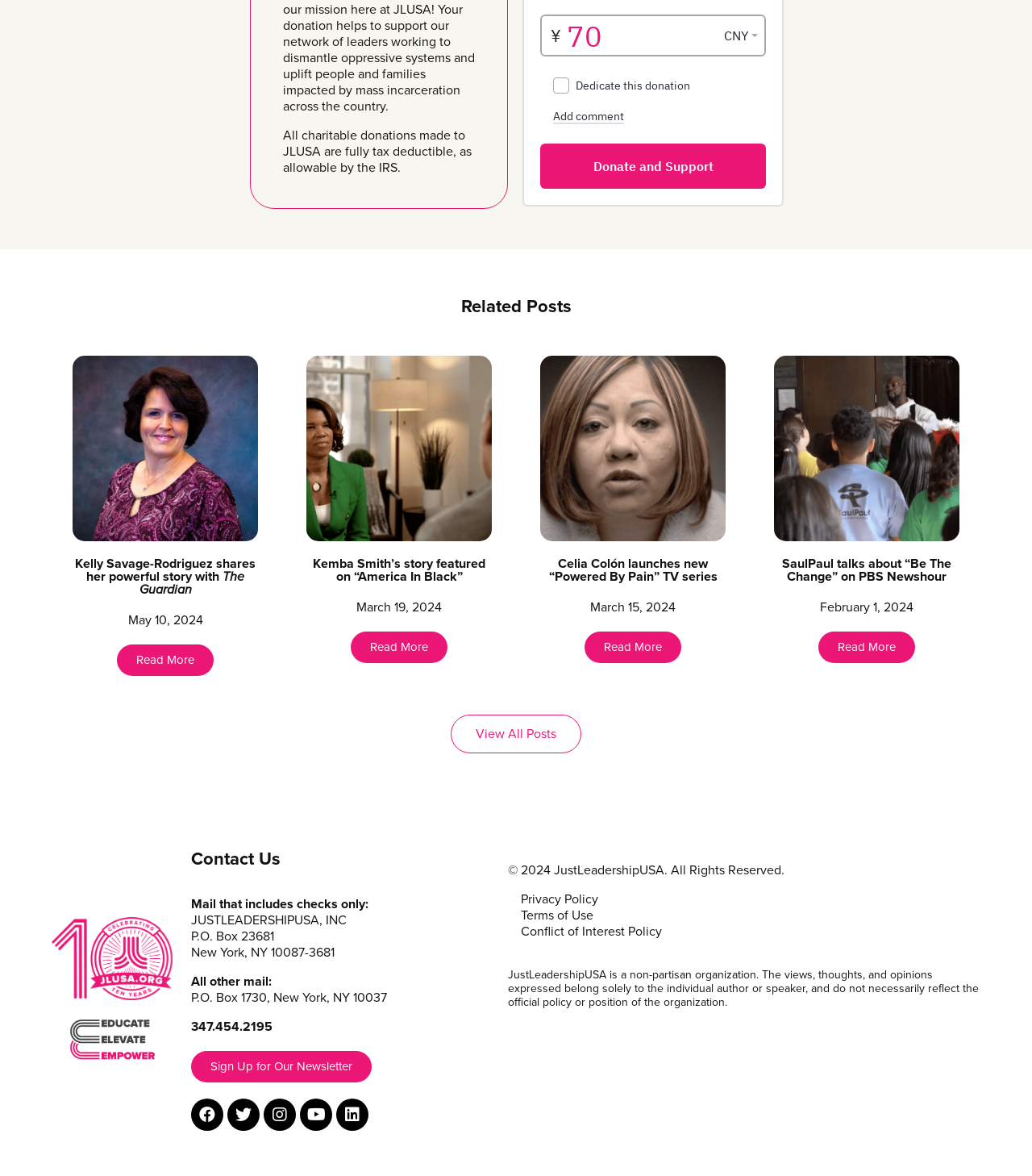Identify the bounding box coordinates for the element that needs to be clicked to fulfill this instruction: "Sign up for the newsletter". Provide the coordinates in the format of four float numbers between 0 and 1: [left, top, right, bottom].

[0.185, 0.894, 0.36, 0.92]